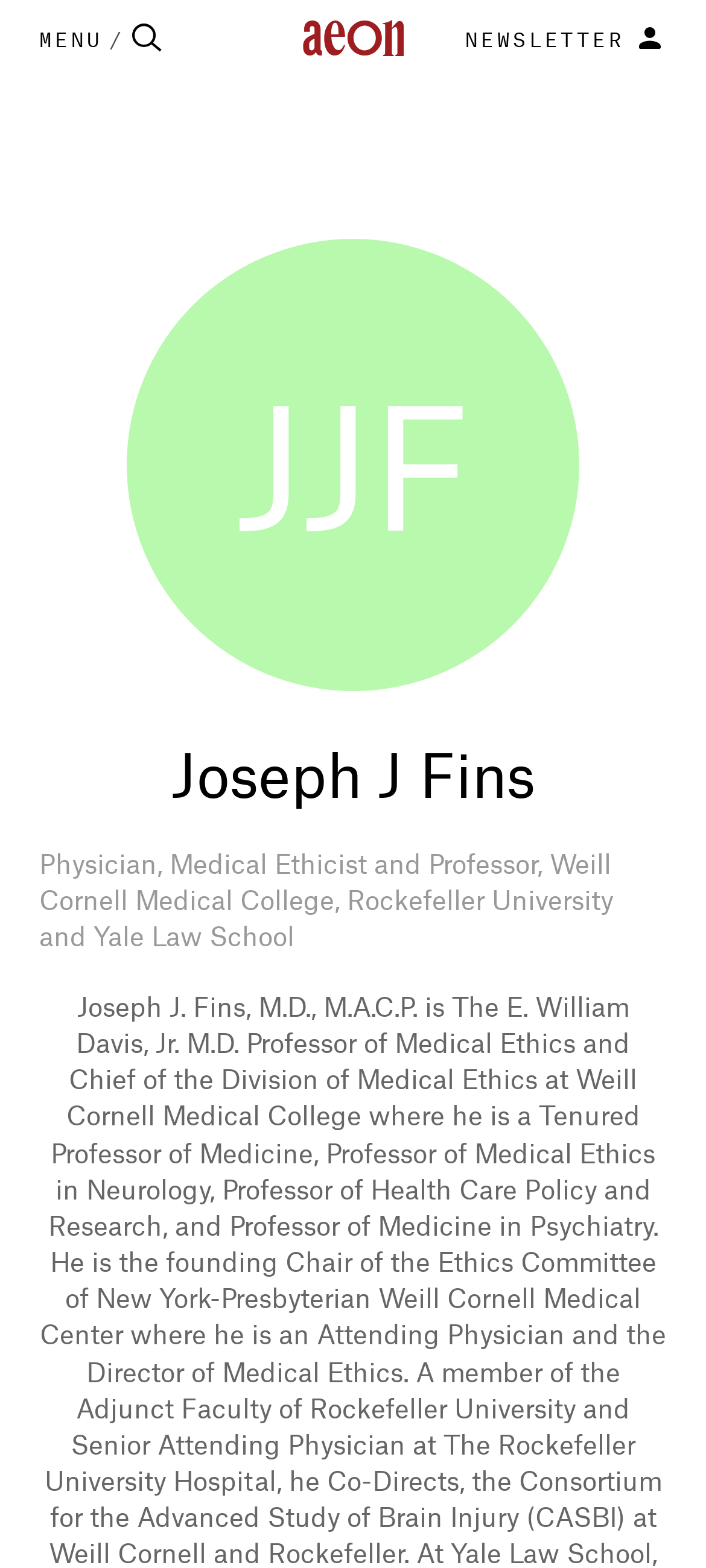Determine the bounding box coordinates of the element that should be clicked to execute the following command: "Visit Facebook page".

[0.592, 0.024, 0.661, 0.047]